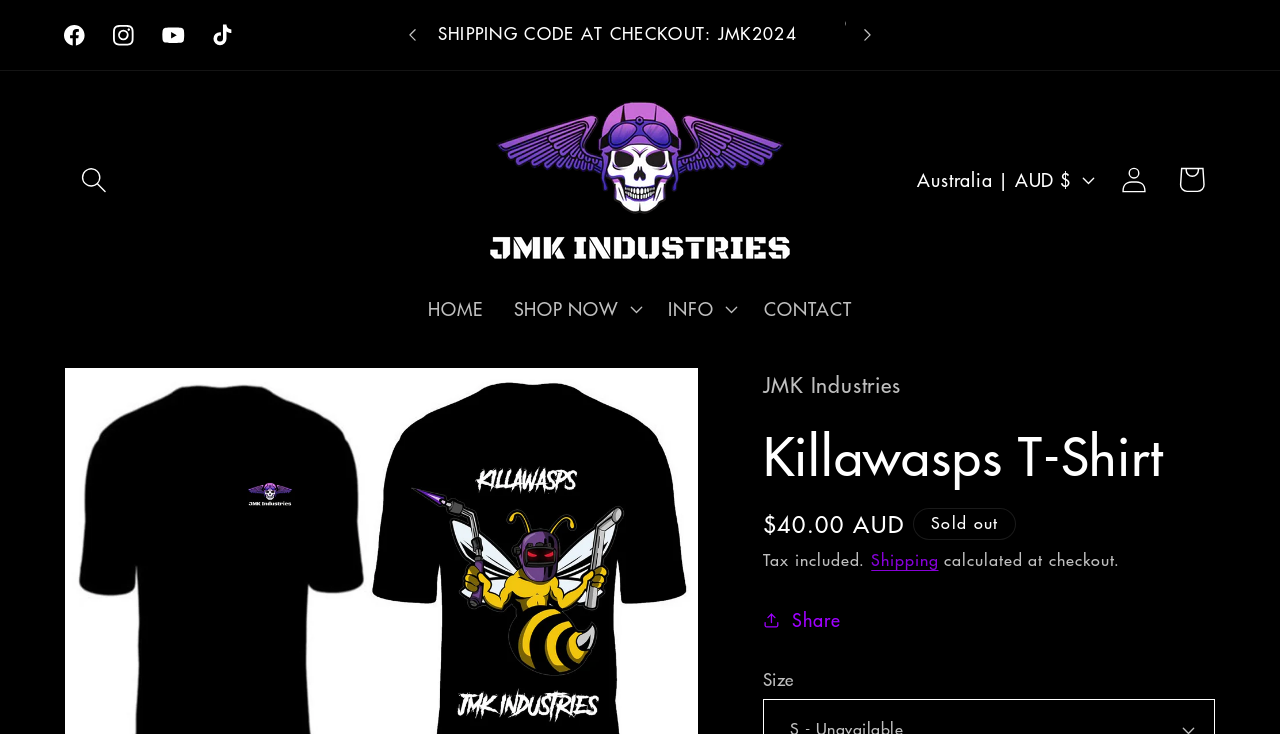Specify the bounding box coordinates of the area to click in order to follow the given instruction: "Select country or region."

[0.705, 0.211, 0.864, 0.278]